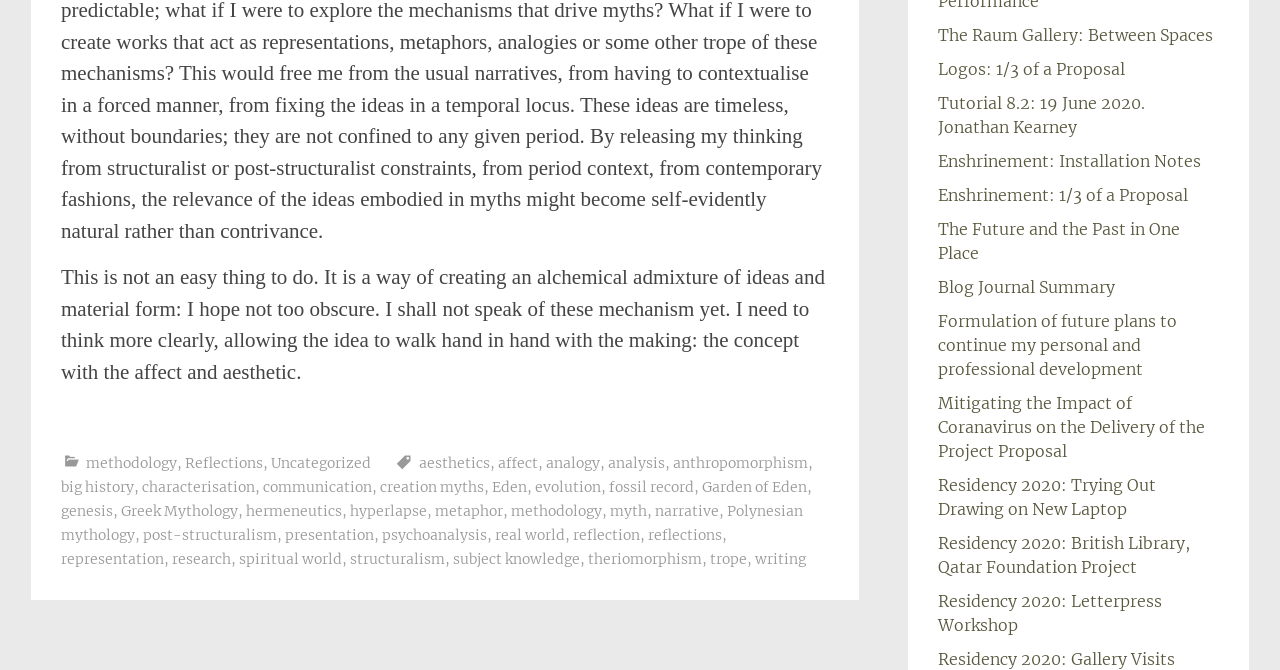Given the description of the UI element: "Enshrinement: 1/3 of a Proposal", predict the bounding box coordinates in the form of [left, top, right, bottom], with each value being a float between 0 and 1.

[0.733, 0.276, 0.928, 0.306]